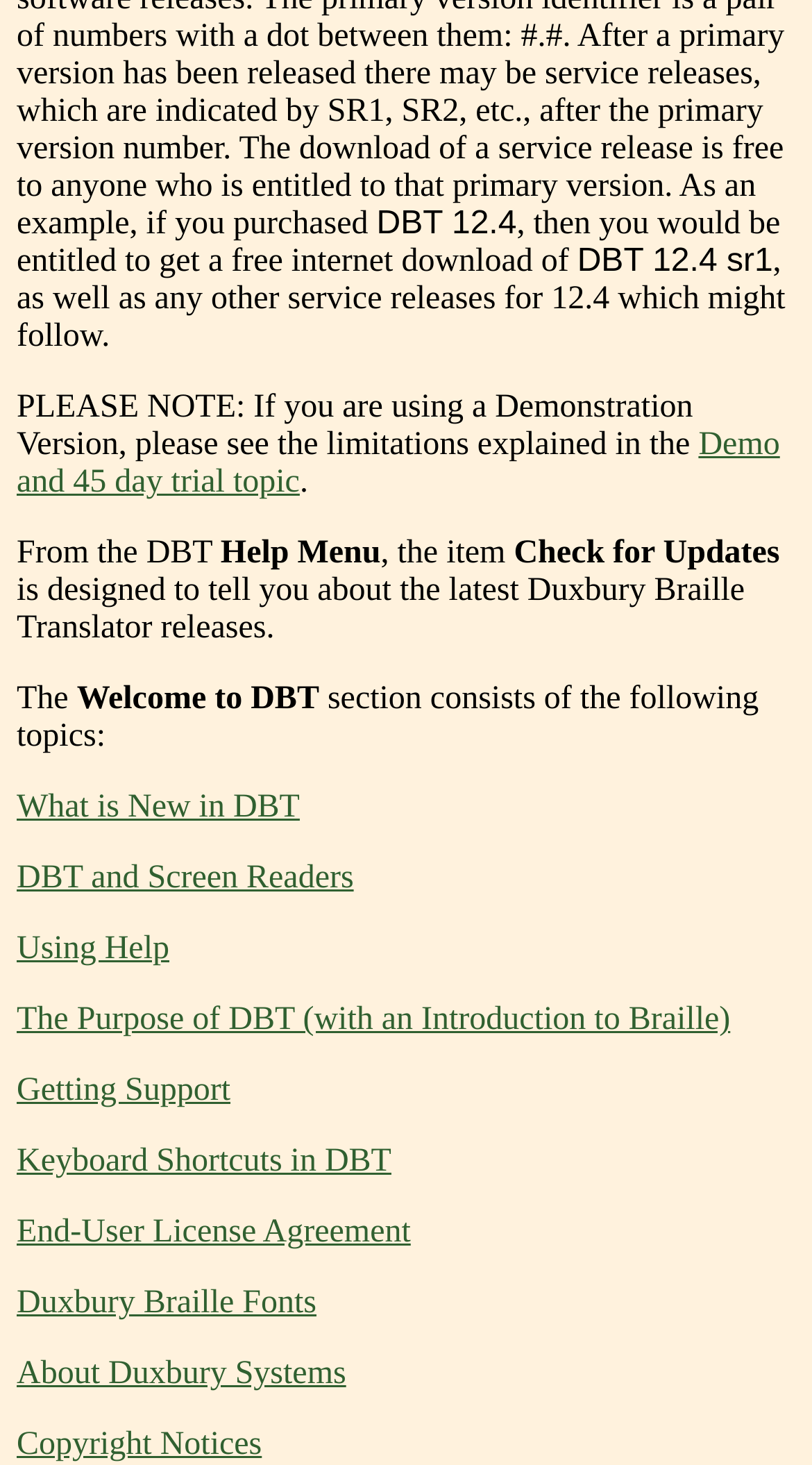Using the format (top-left x, top-left y, bottom-right x, bottom-right y), and given the element description, identify the bounding box coordinates within the screenshot: Keyboard Shortcuts in DBT

[0.021, 0.781, 0.482, 0.805]